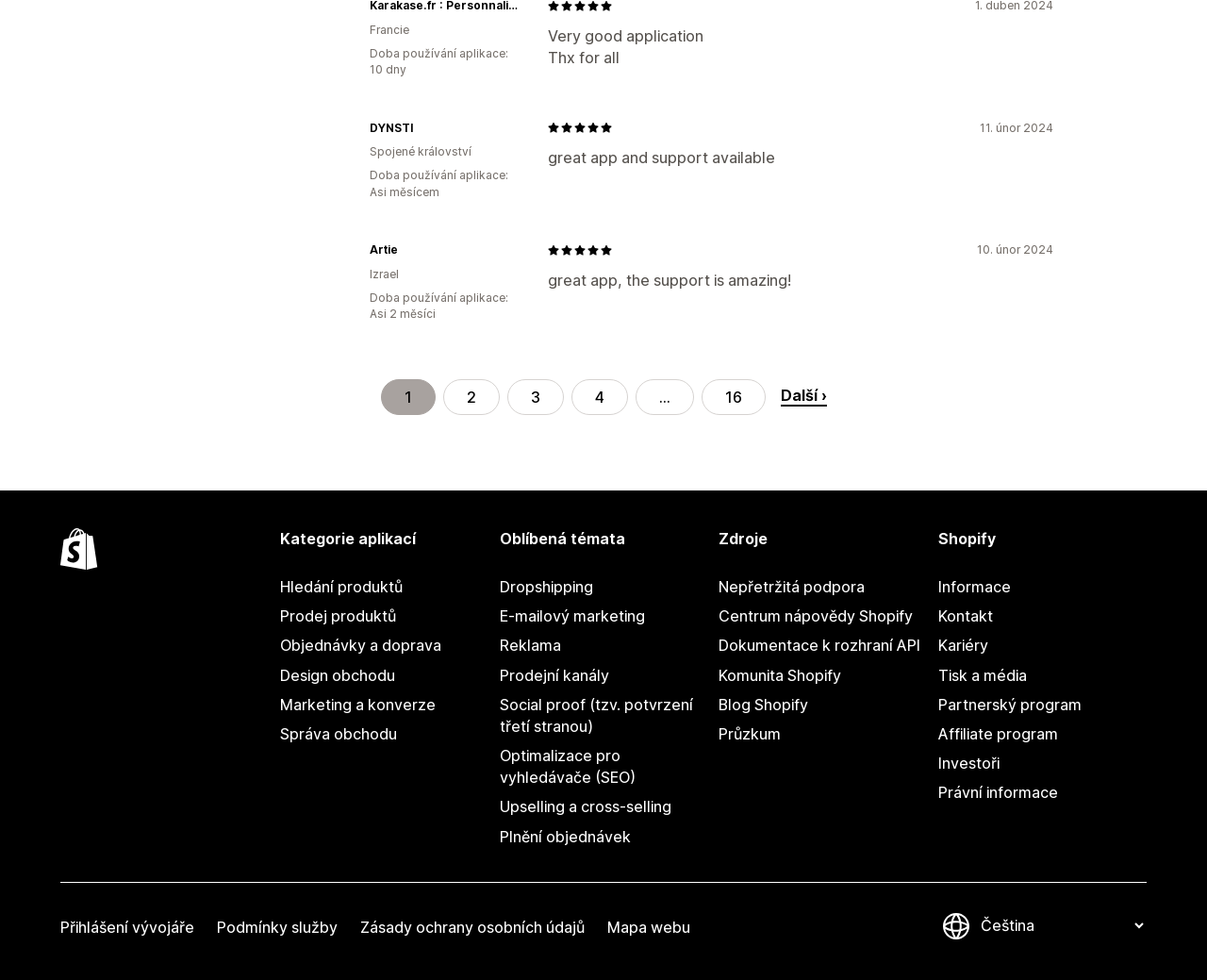Please locate the bounding box coordinates of the region I need to click to follow this instruction: "Follow on twitter".

None